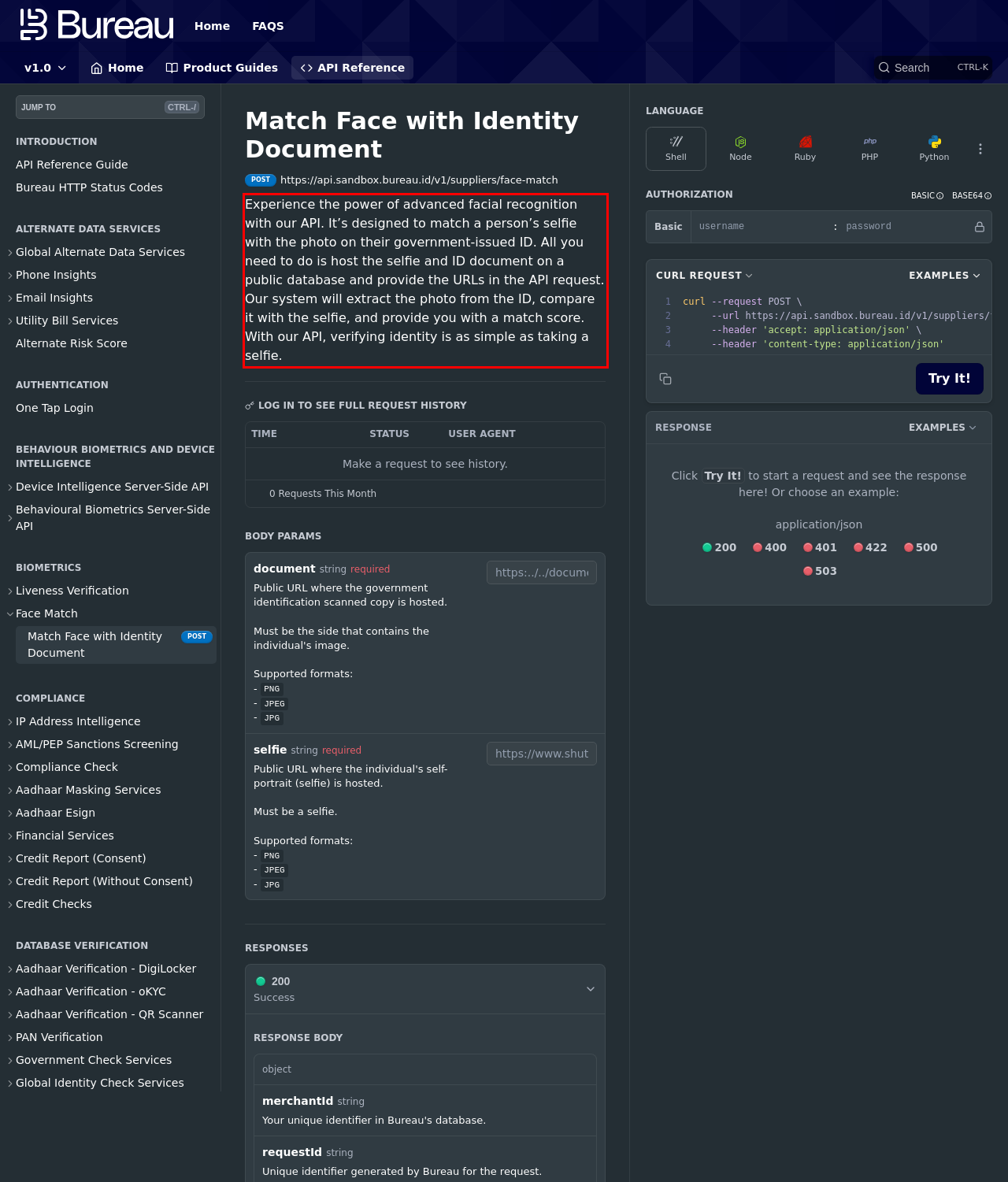You are given a screenshot with a red rectangle. Identify and extract the text within this red bounding box using OCR.

Experience the power of advanced facial recognition with our API. It’s designed to match a person’s selfie with the photo on their government-issued ID. All you need to do is host the selfie and ID document on a public database and provide the URLs in the API request. Our system will extract the photo from the ID, compare it with the selfie, and provide you with a match score. With our API, verifying identity is as simple as taking a selfie.